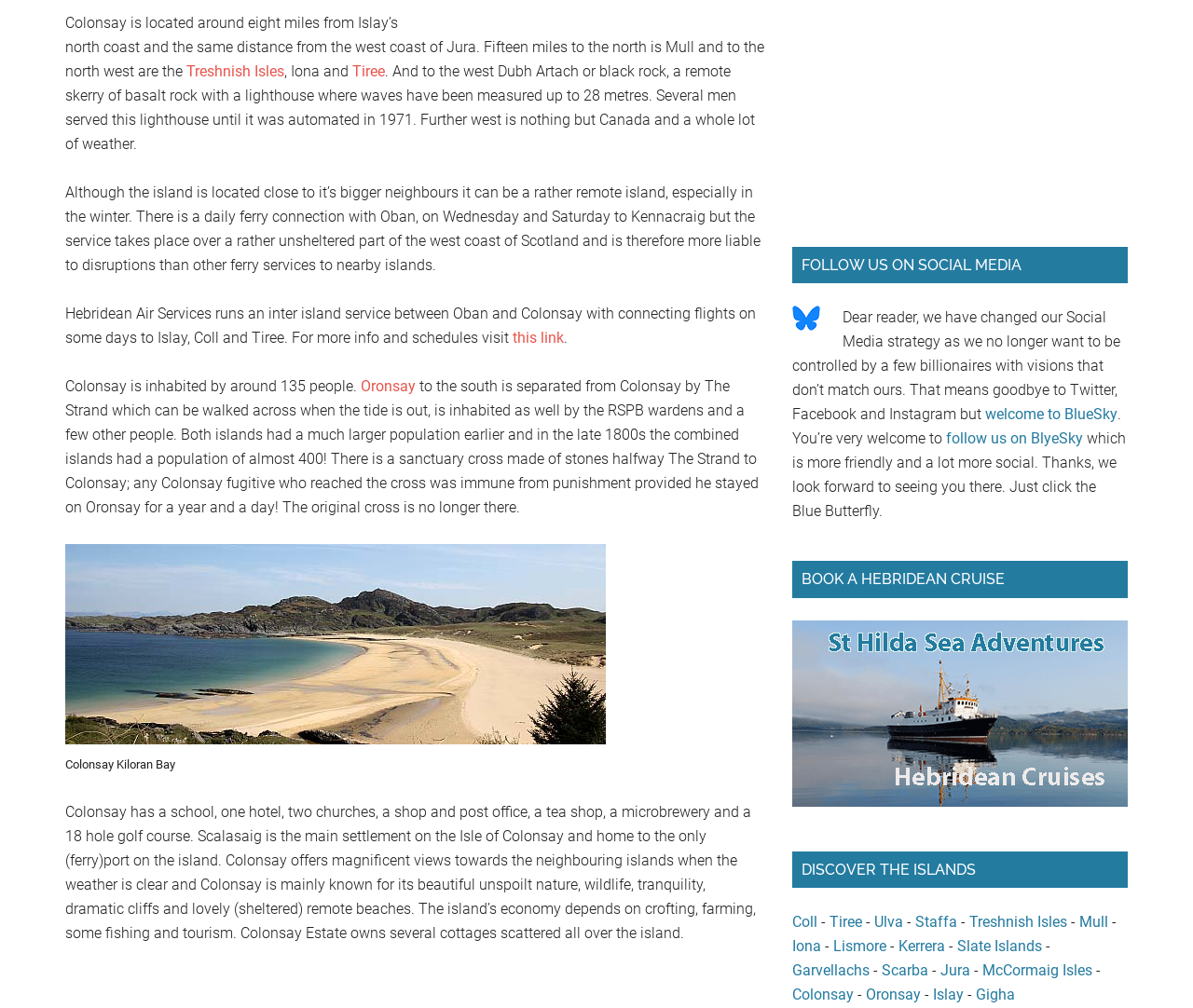Identify the bounding box coordinates for the UI element described by the following text: "follow us on BlyeSky". Provide the coordinates as four float numbers between 0 and 1, in the format [left, top, right, bottom].

[0.793, 0.426, 0.908, 0.444]